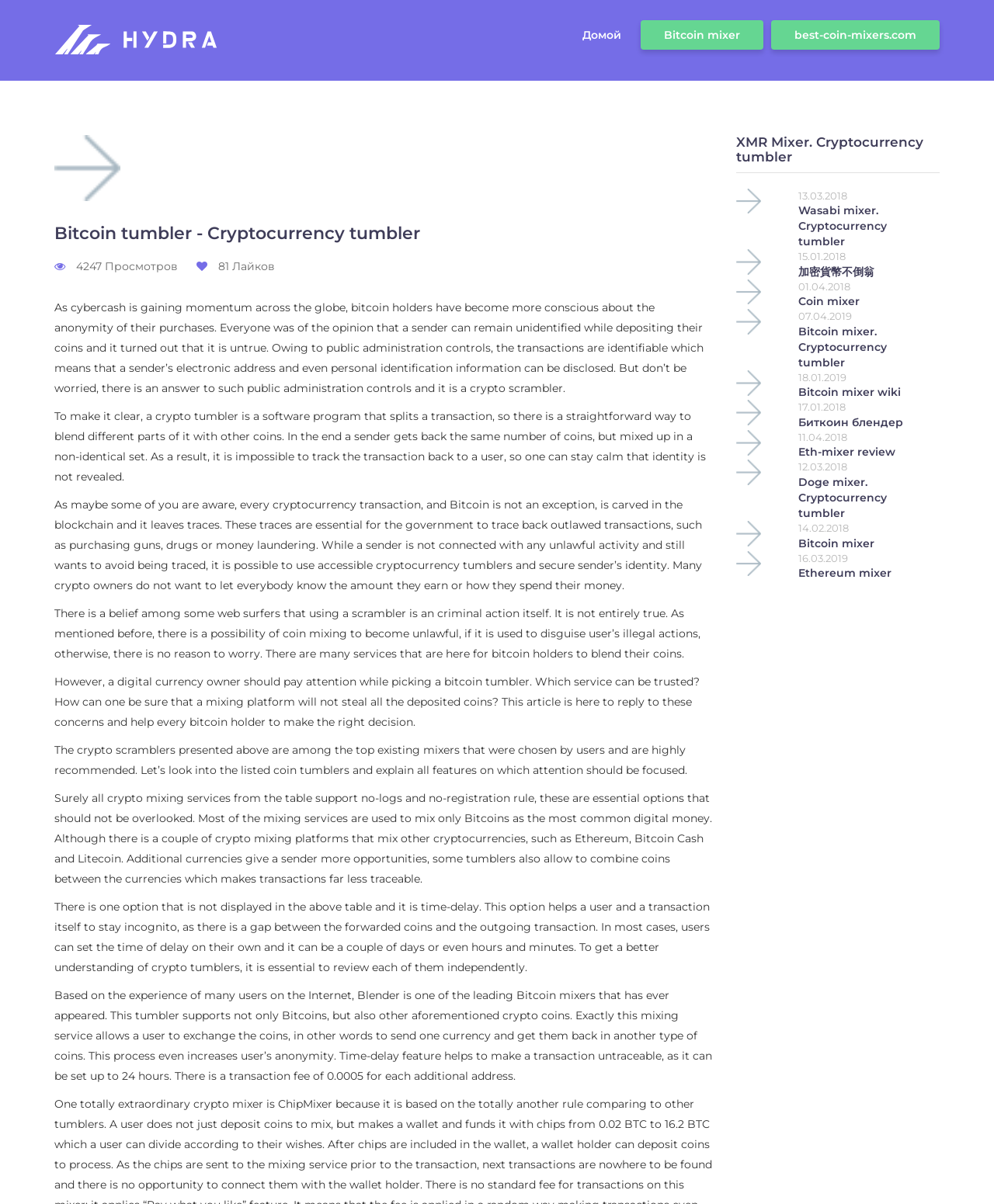Find the bounding box coordinates of the area to click in order to follow the instruction: "Click on the 'Домой' link".

[0.574, 0.01, 0.637, 0.048]